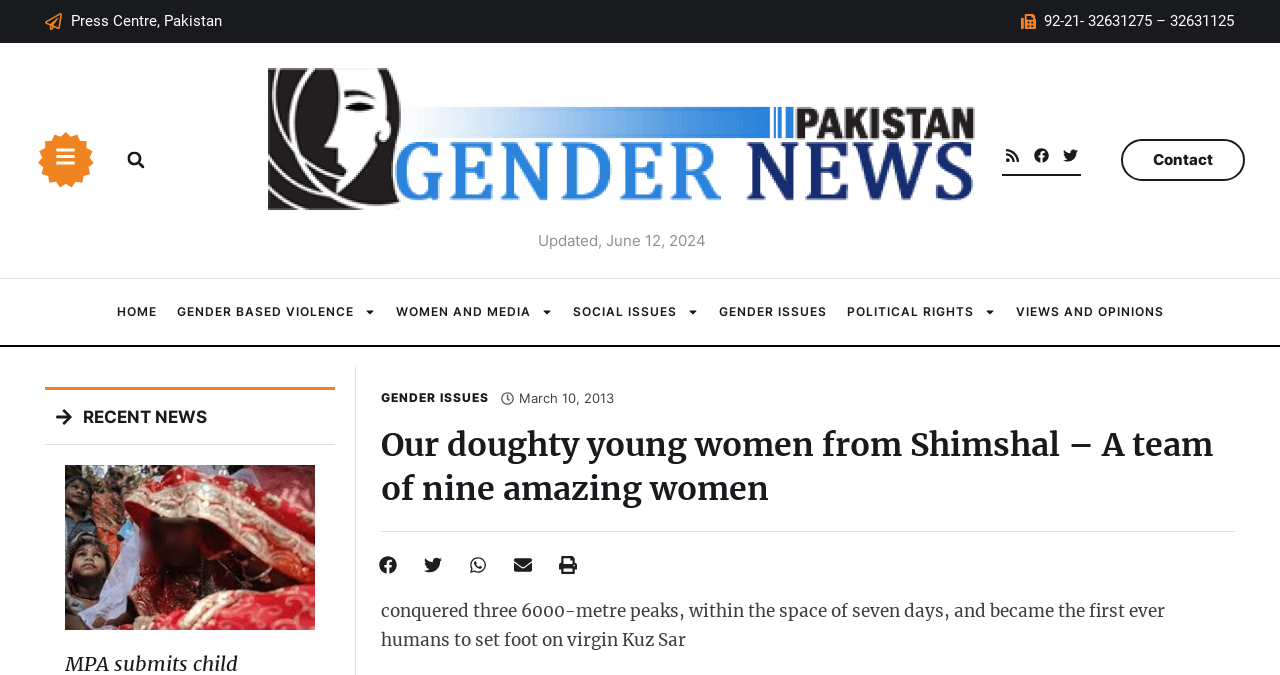Identify the bounding box coordinates of the region I need to click to complete this instruction: "Share on facebook".

[0.286, 0.818, 0.321, 0.855]